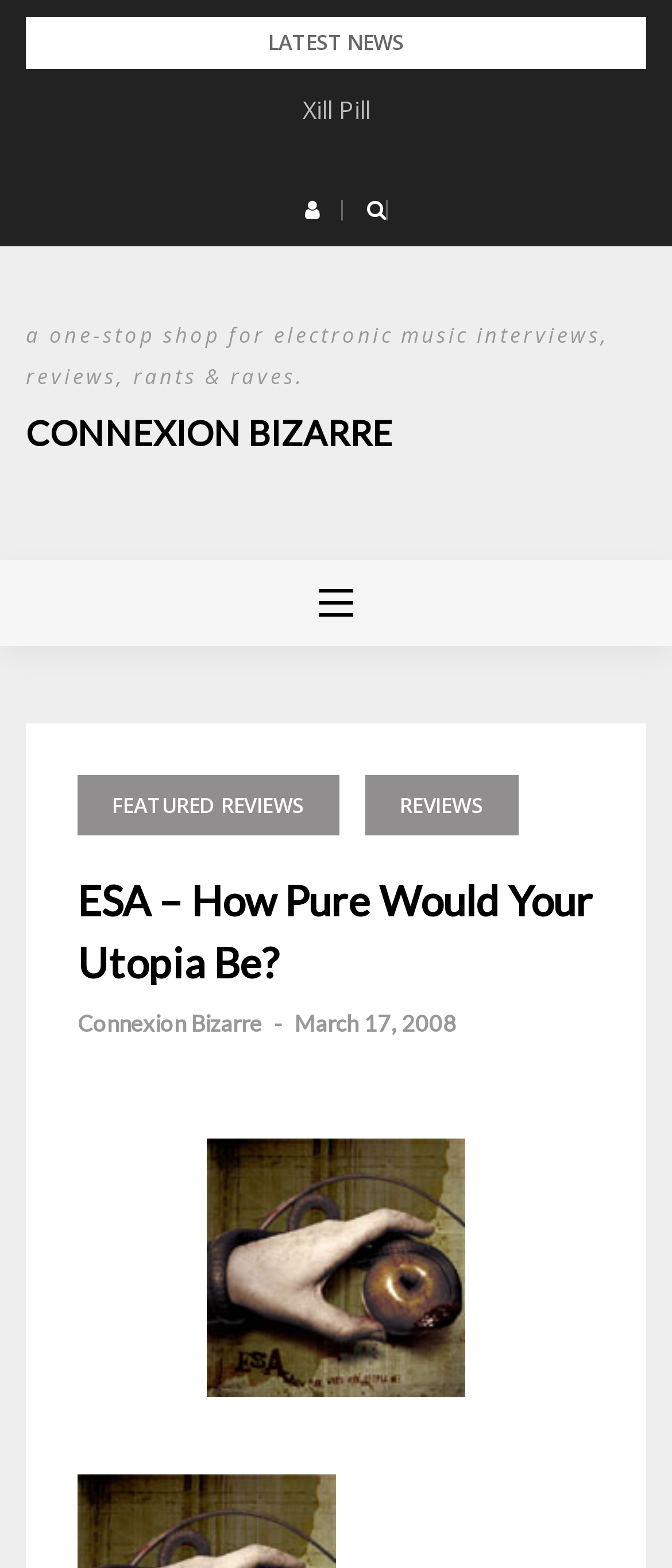Extract the top-level heading from the webpage and provide its text.

ESA – How Pure Would Your Utopia Be?